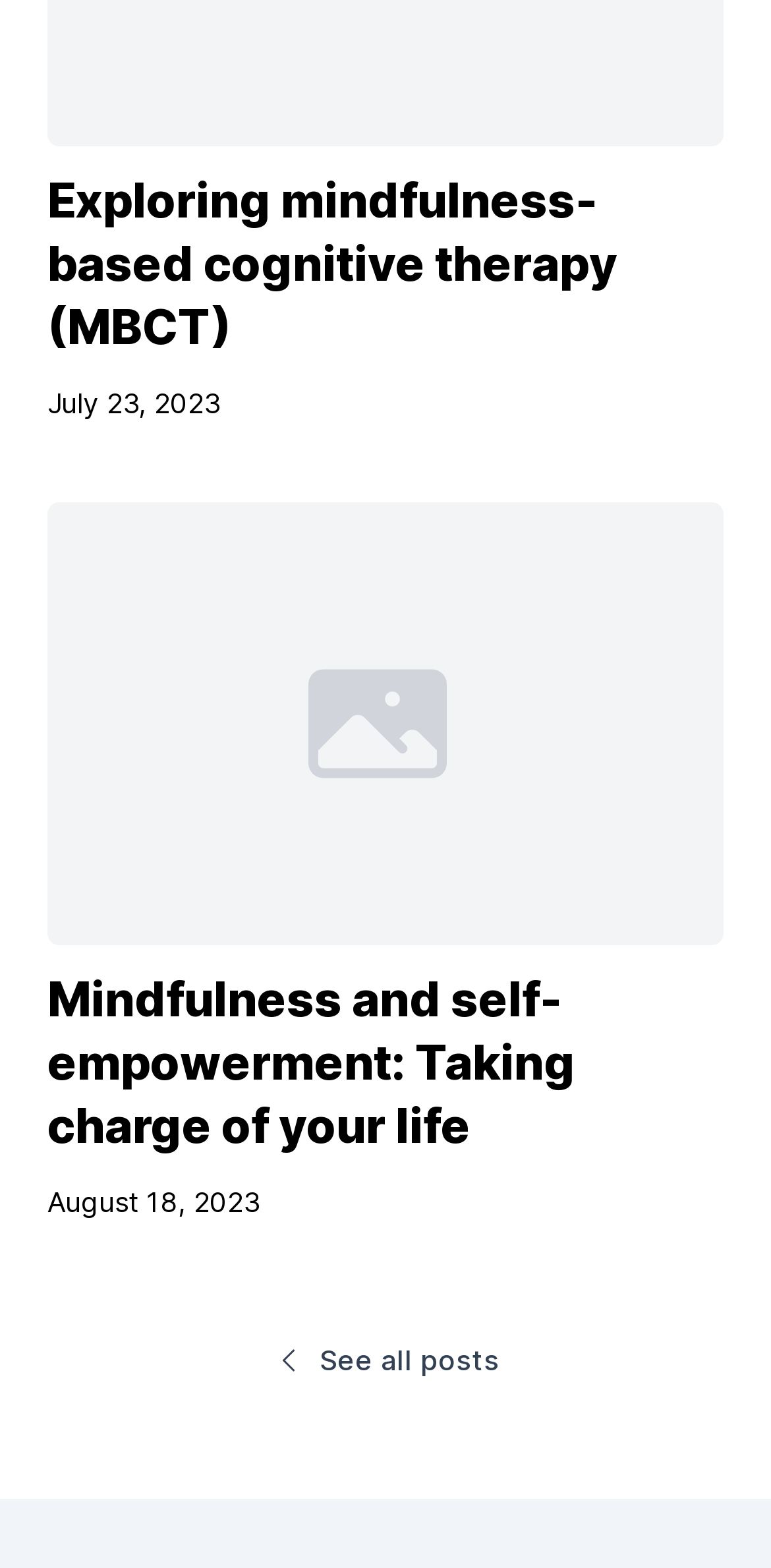Using the information in the image, could you please answer the following question in detail:
What is the purpose of the 'See all posts' link?

The 'See all posts' link is likely to take the user to a page that lists all available posts, allowing them to view more articles beyond the two listed on this page.